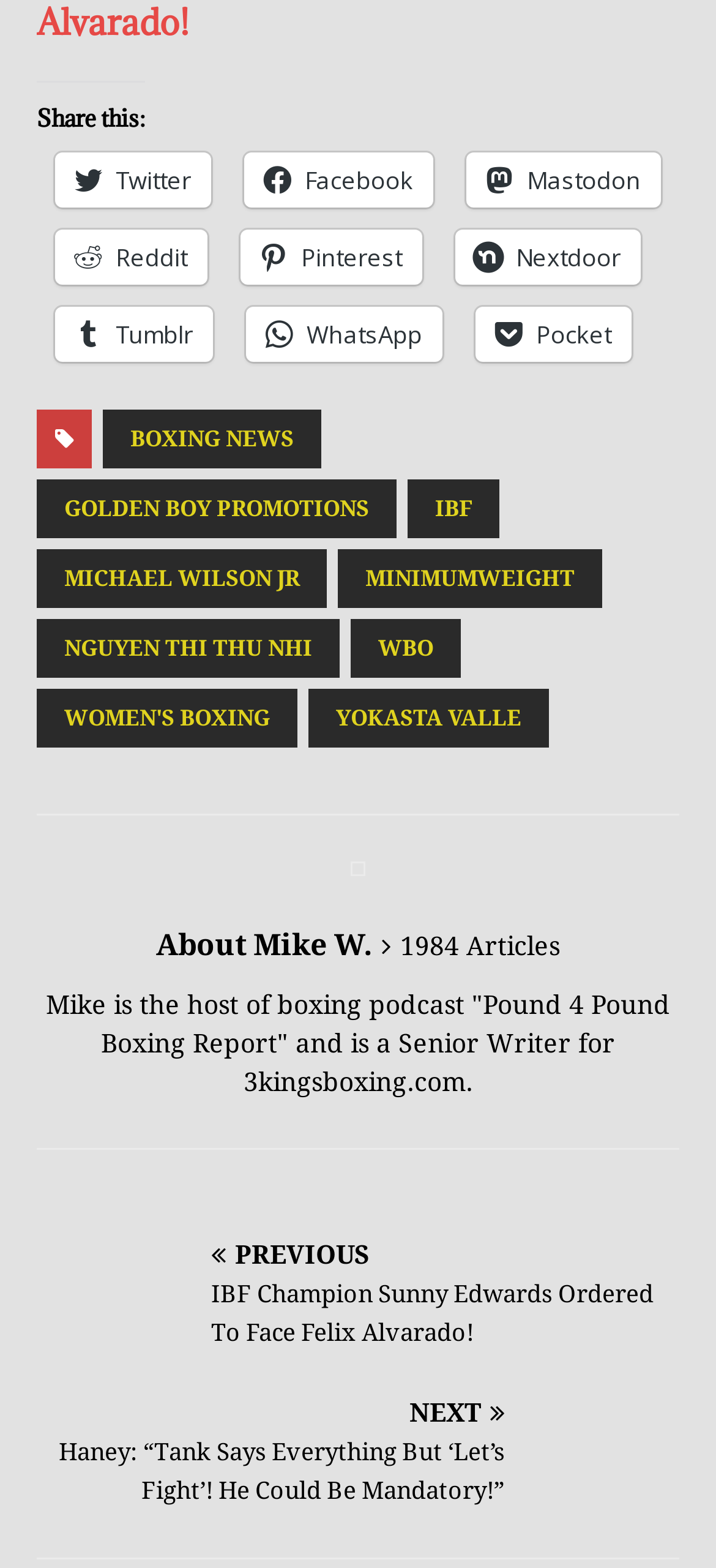Identify the bounding box for the UI element described as: "Nextdoor". Ensure the coordinates are four float numbers between 0 and 1, formatted as [left, top, right, bottom].

[0.559, 0.096, 0.818, 0.132]